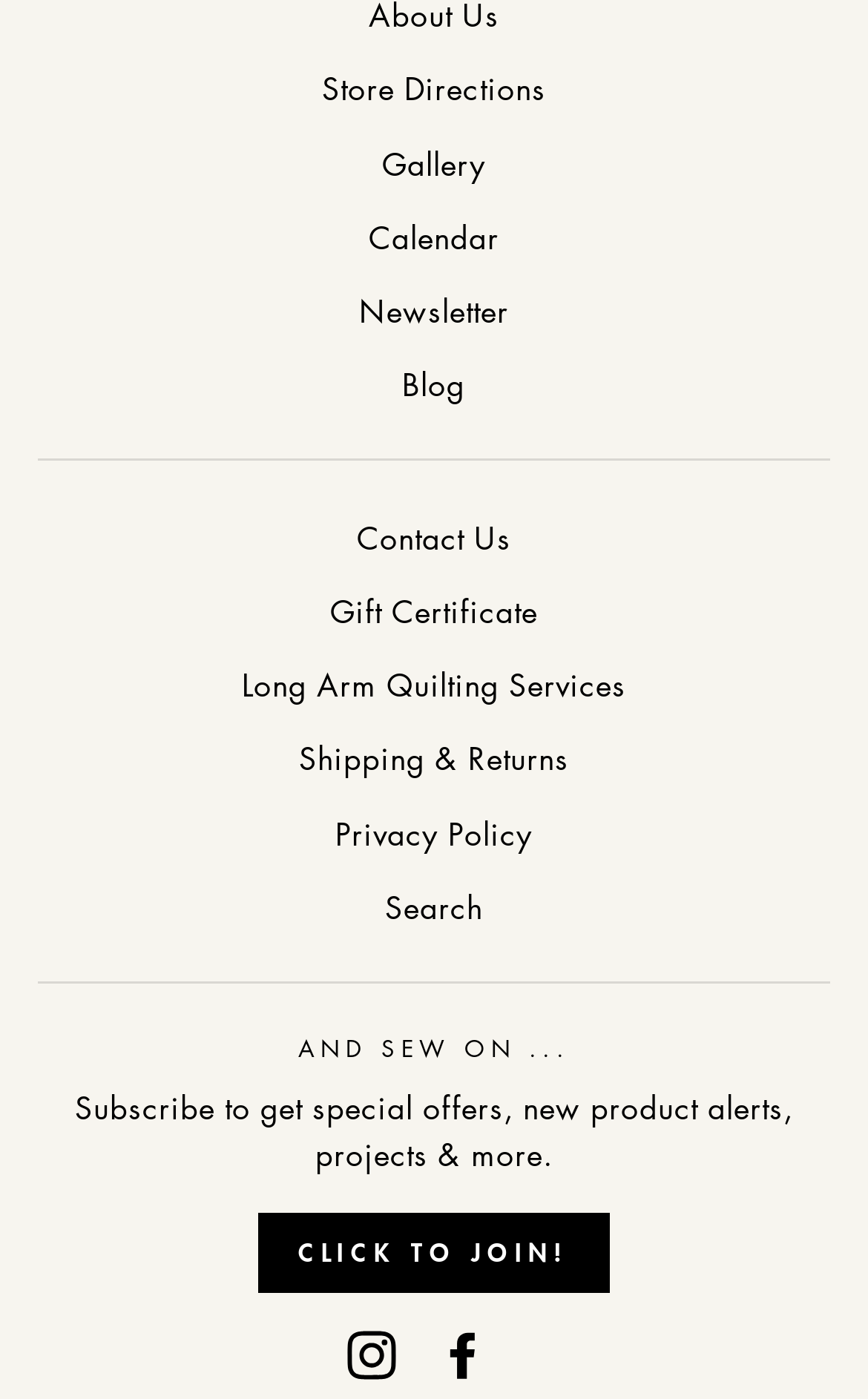Please locate the bounding box coordinates of the element that should be clicked to complete the given instruction: "Join the newsletter".

[0.343, 0.882, 0.657, 0.909]